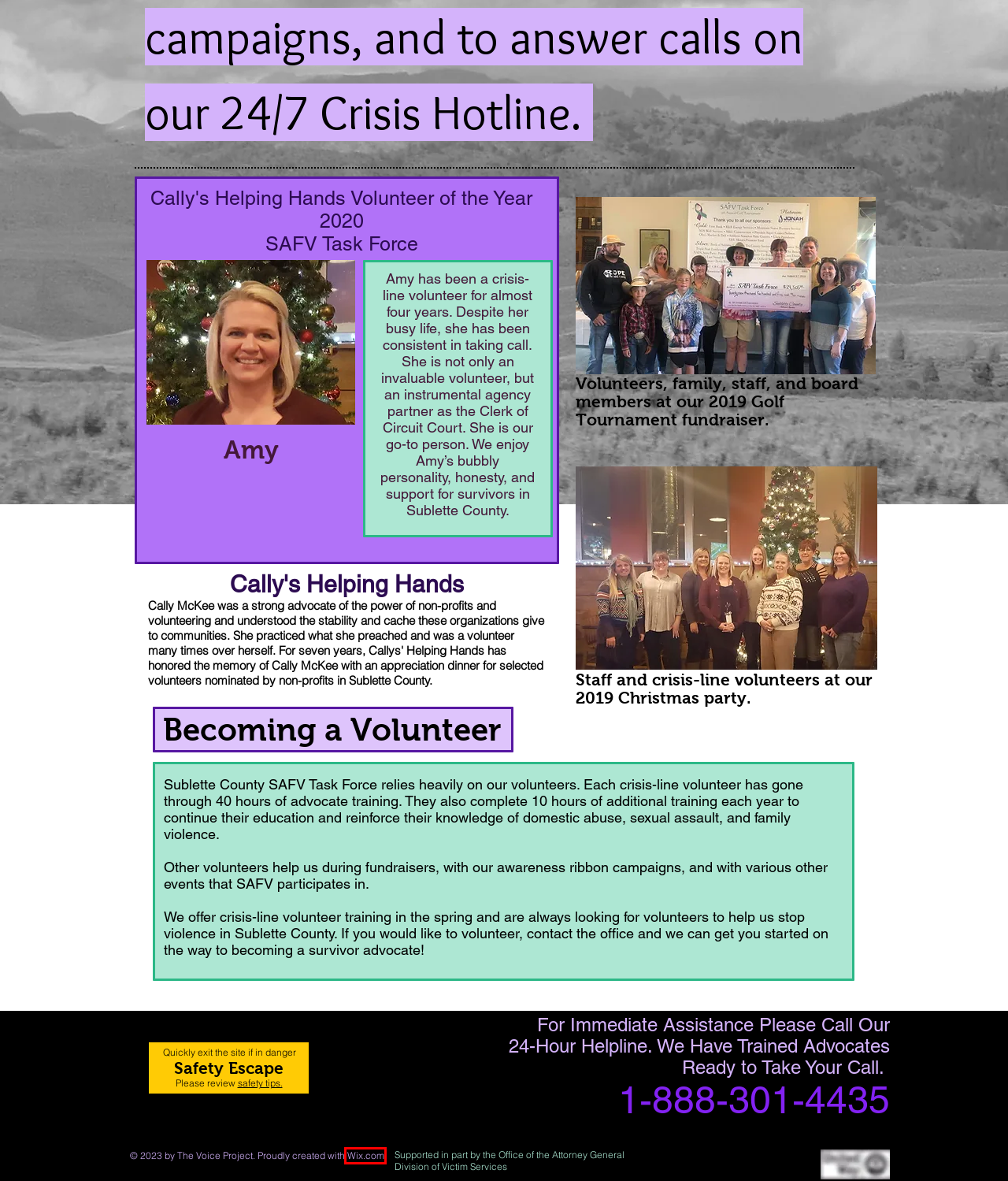Using the screenshot of a webpage with a red bounding box, pick the webpage description that most accurately represents the new webpage after the element inside the red box is clicked. Here are the candidates:
A. Resources  | safv
B. Domestic Violence | safv
C. Learn More | safv
D. Website Builder - Create a Free Website Today | Wix.com
E. Customer Pay Portal
F. Social Change | safv
G. Stalking | safv
H. SAFV Task Force, DV/SA Shelter, Sublette County Wy

D